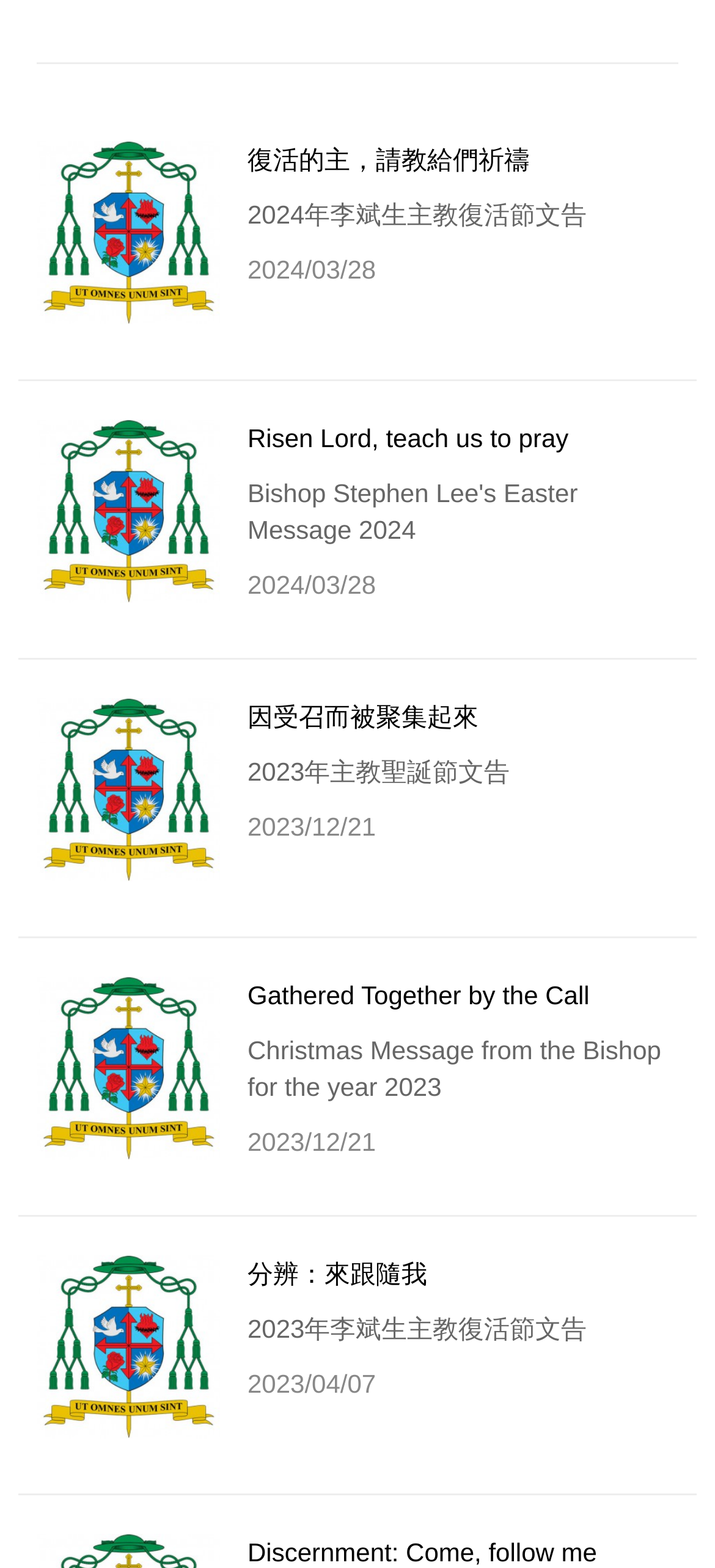Locate the bounding box coordinates of the clickable region necessary to complete the following instruction: "Click the link to learn about being gathered together by the call". Provide the coordinates in the format of four float numbers between 0 and 1, i.e., [left, top, right, bottom].

[0.346, 0.625, 0.824, 0.644]